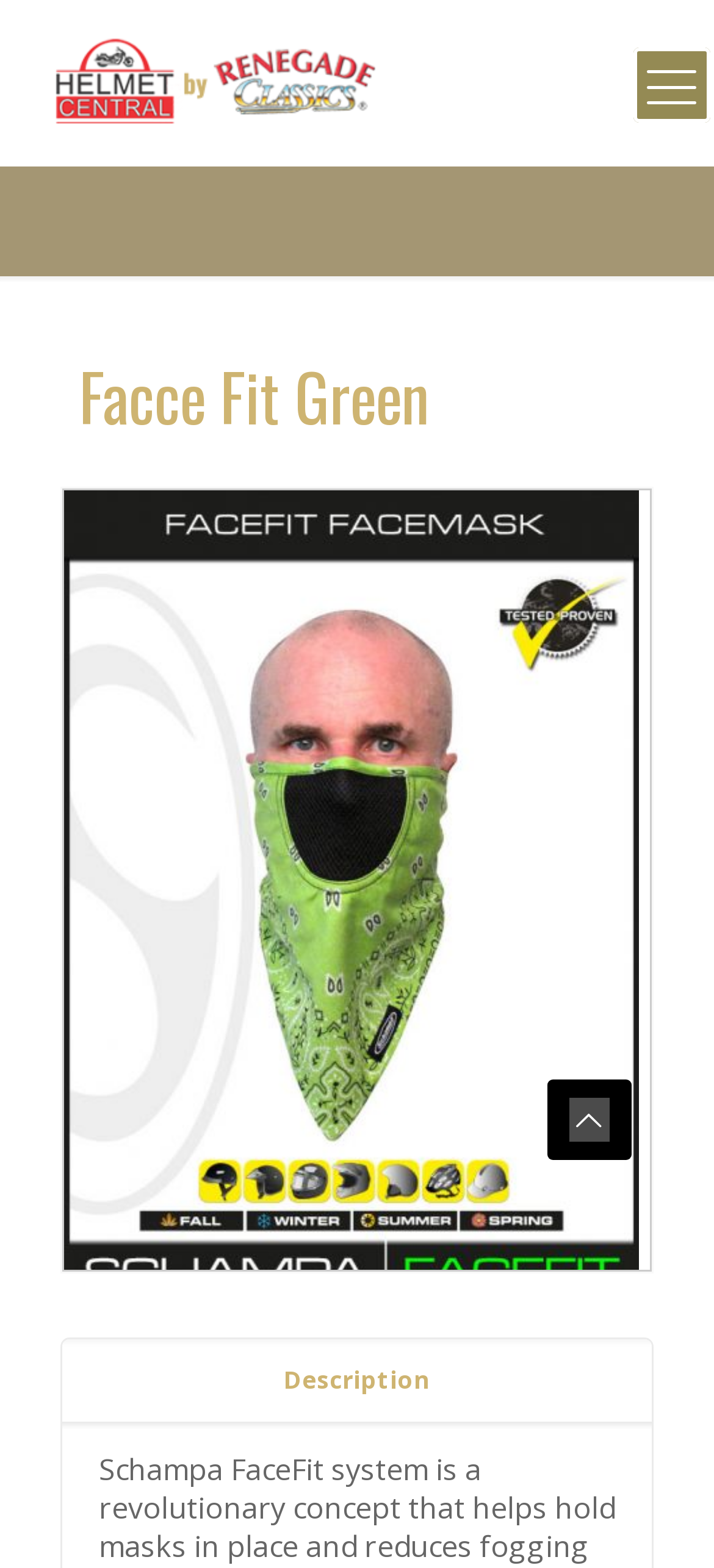Please determine the bounding box of the UI element that matches this description: aria-label="Mobile menu". The coordinates should be given as (top-left x, top-left y, bottom-right x, bottom-right y), with all values between 0 and 1.

[0.887, 0.035, 0.974, 0.075]